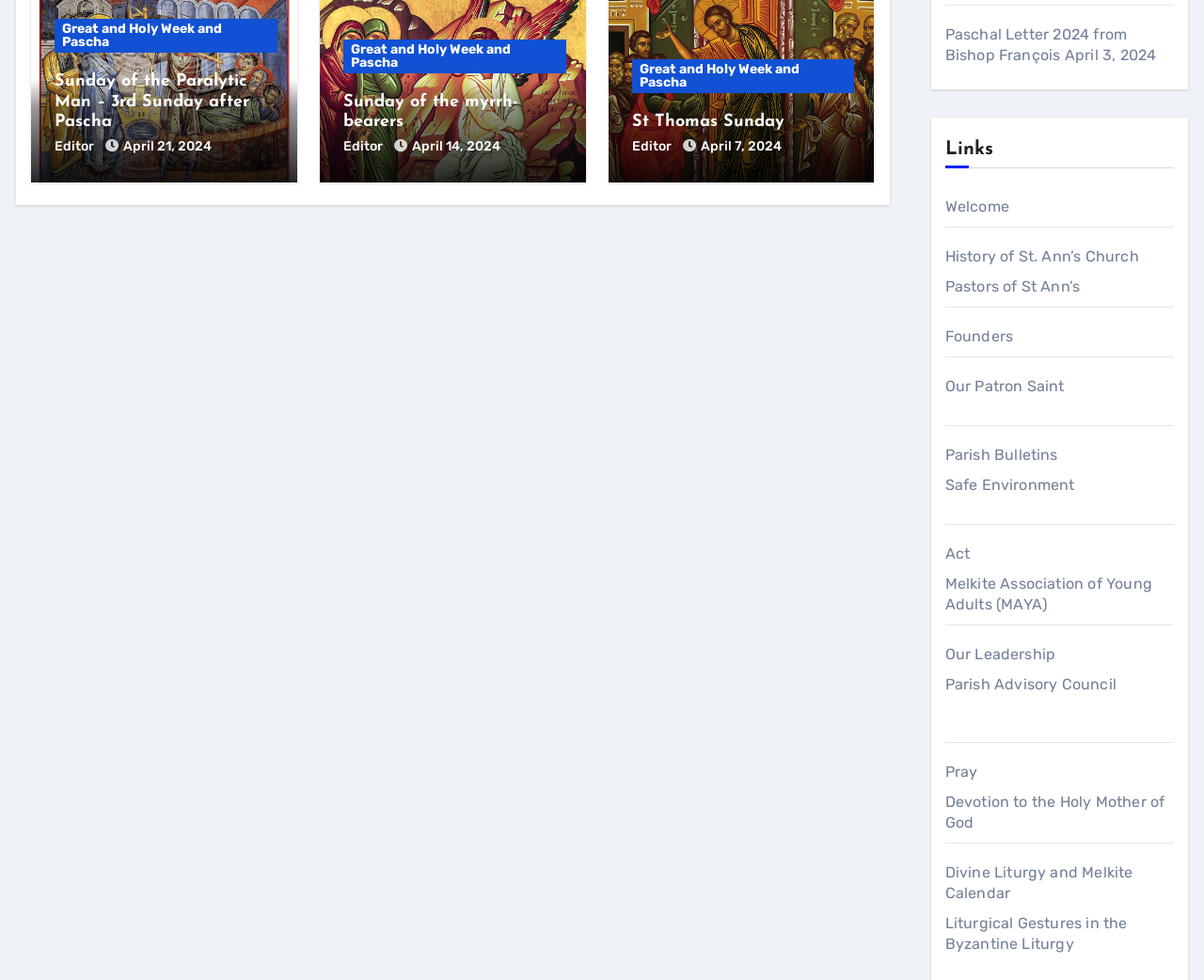Determine the bounding box coordinates of the region I should click to achieve the following instruction: "Read Paschal Letter 2024 from Bishop François". Ensure the bounding box coordinates are four float numbers between 0 and 1, i.e., [left, top, right, bottom].

[0.785, 0.026, 0.936, 0.065]